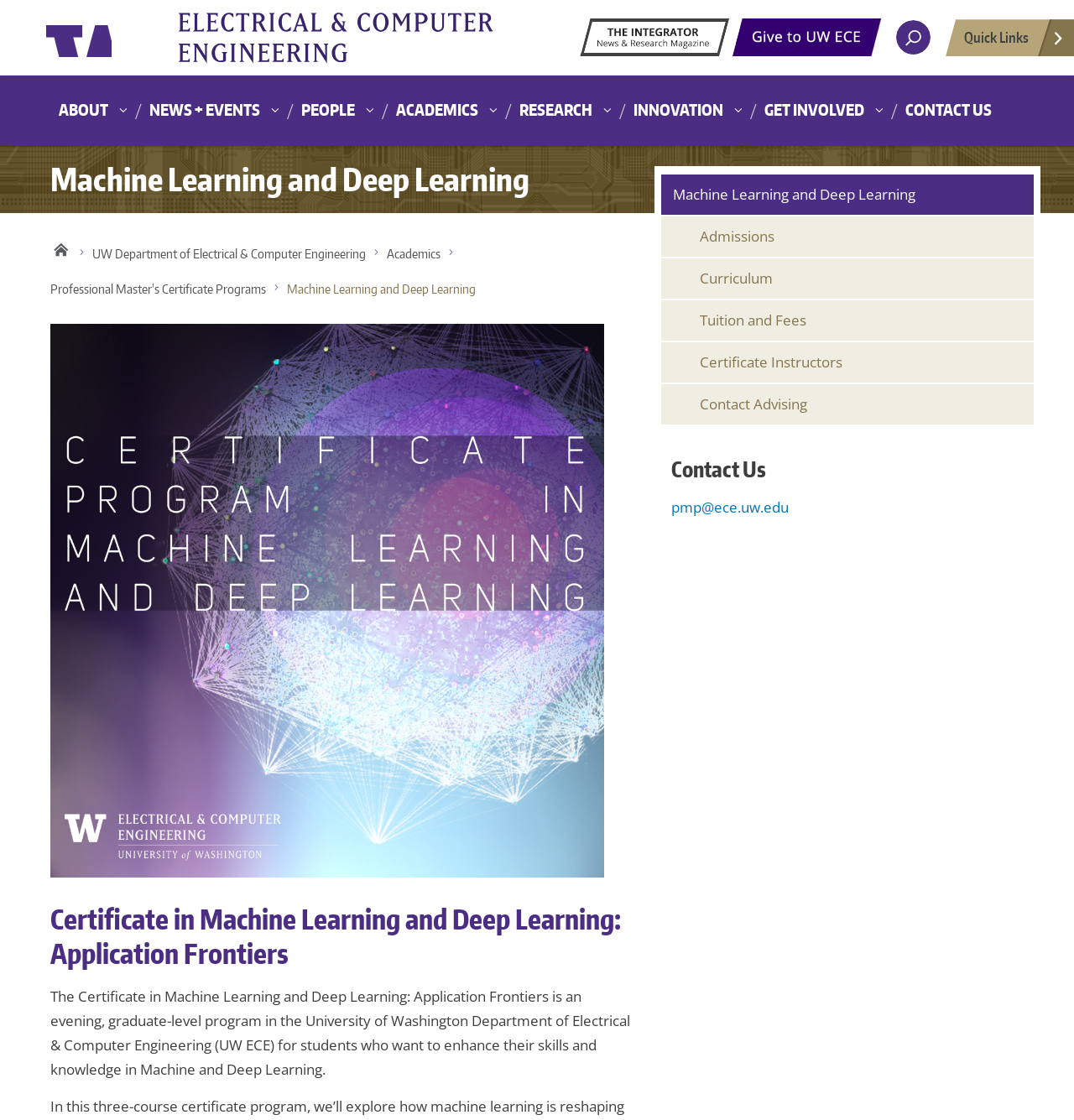Could you specify the bounding box coordinates for the clickable section to complete the following instruction: "View Quick Links"?

[0.868, 0.016, 1.0, 0.05]